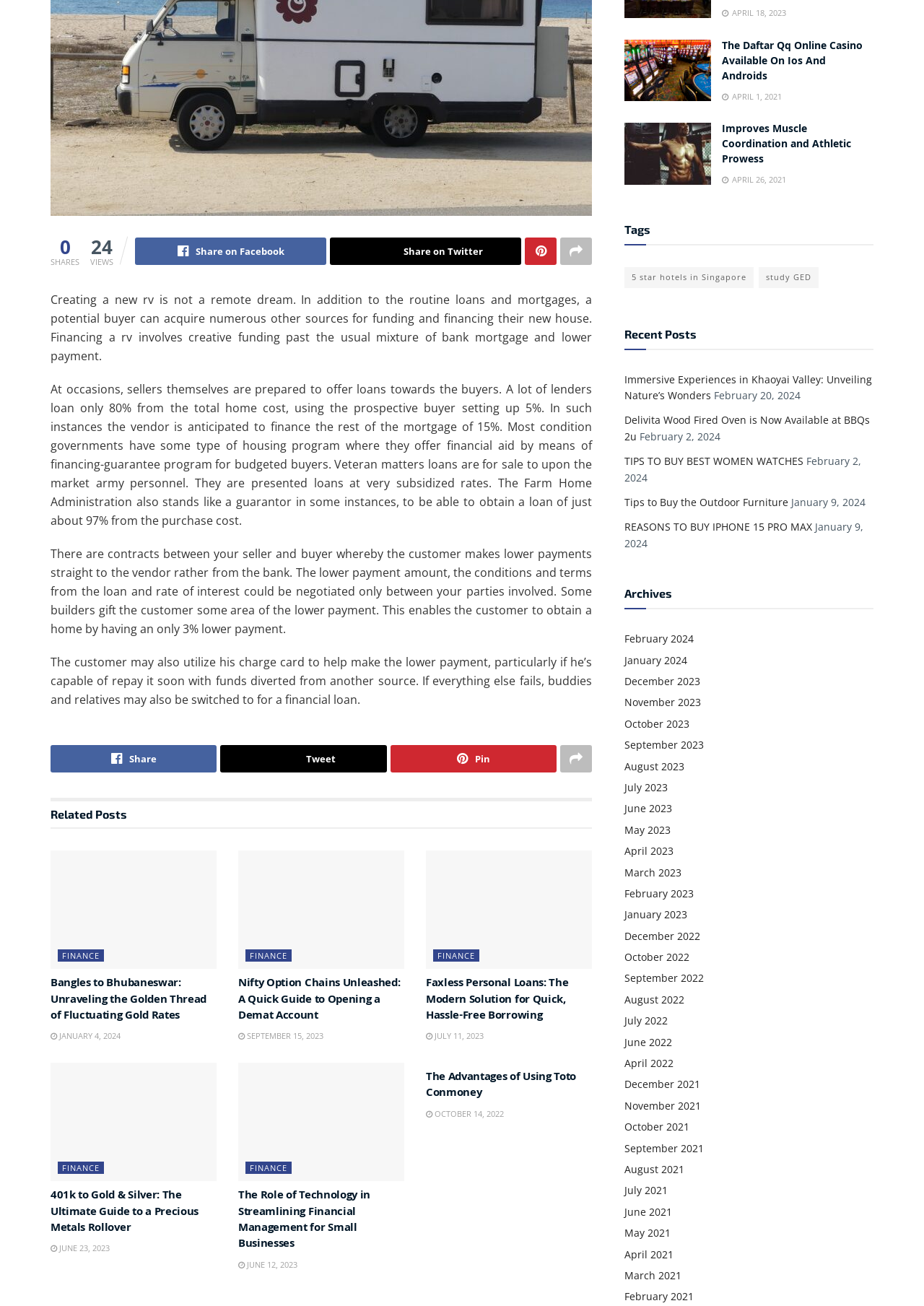Determine the bounding box coordinates for the UI element with the following description: "Hillsboro Star-Journal". The coordinates should be four float numbers between 0 and 1, represented as [left, top, right, bottom].

None